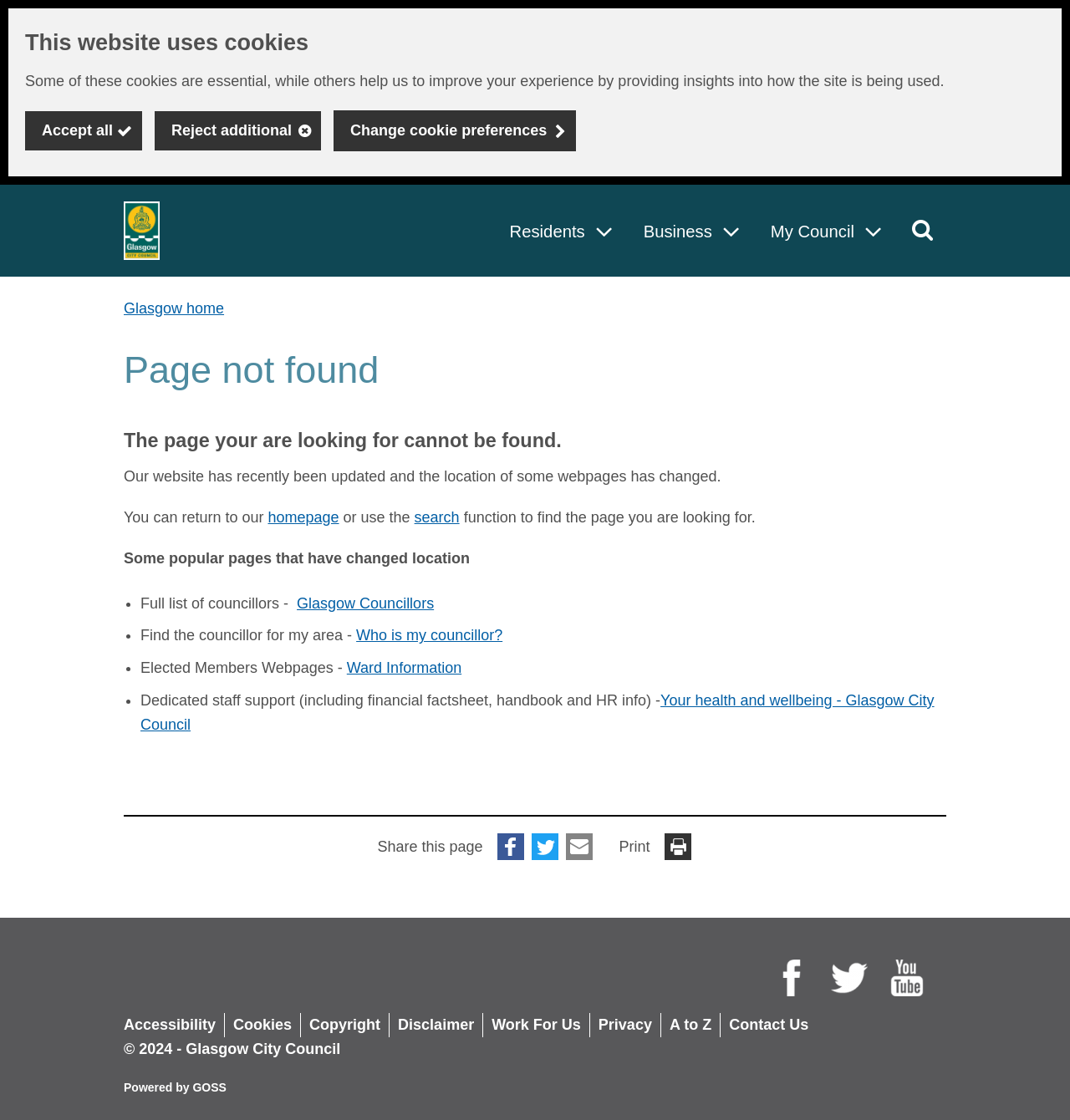Provide the bounding box coordinates for the area that should be clicked to complete the instruction: "Share this page on Facebook".

[0.463, 0.756, 0.495, 0.771]